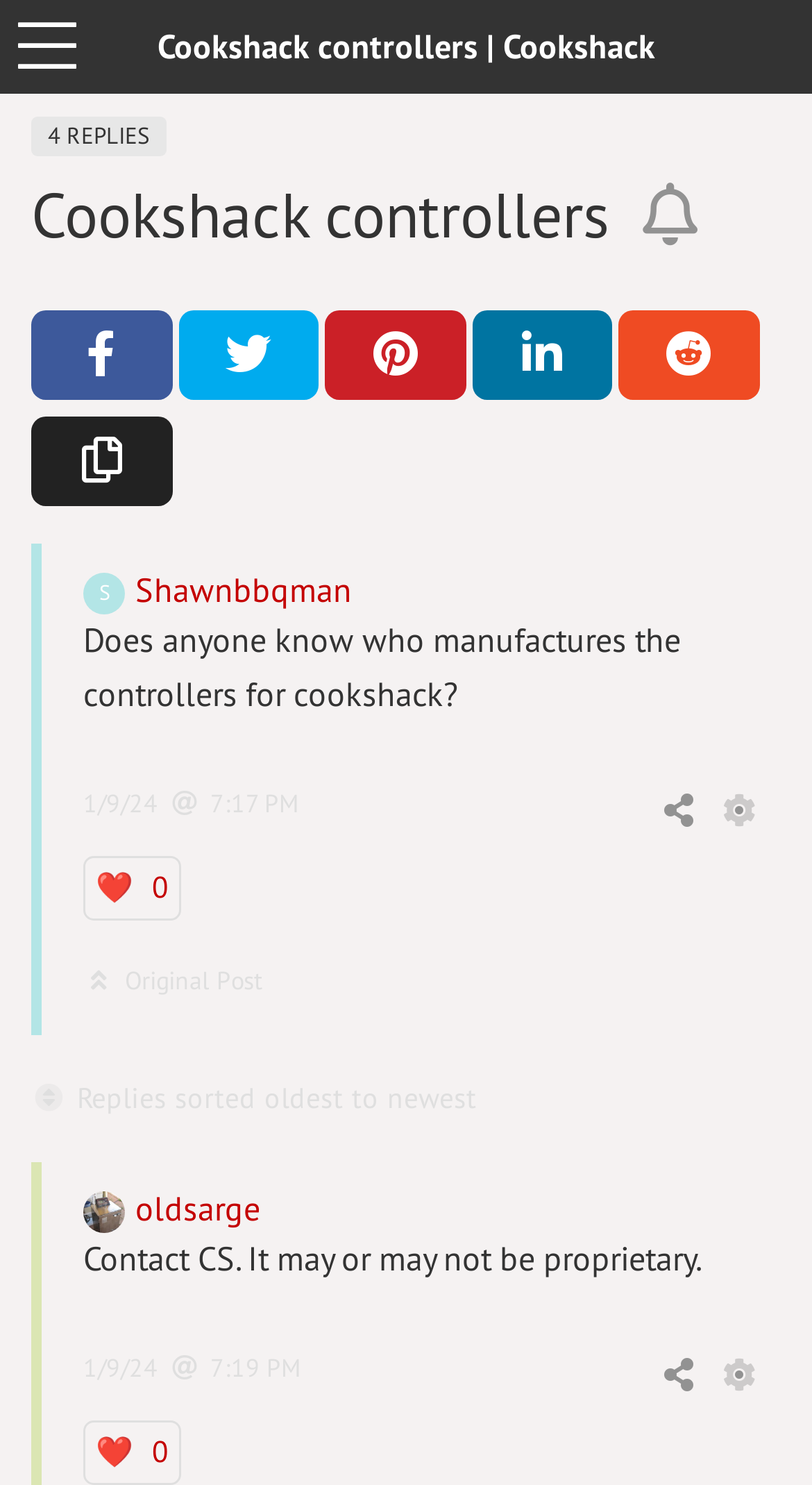Please identify the bounding box coordinates of the region to click in order to complete the task: "Click on the image". The coordinates must be four float numbers between 0 and 1, specified as [left, top, right, bottom].

None